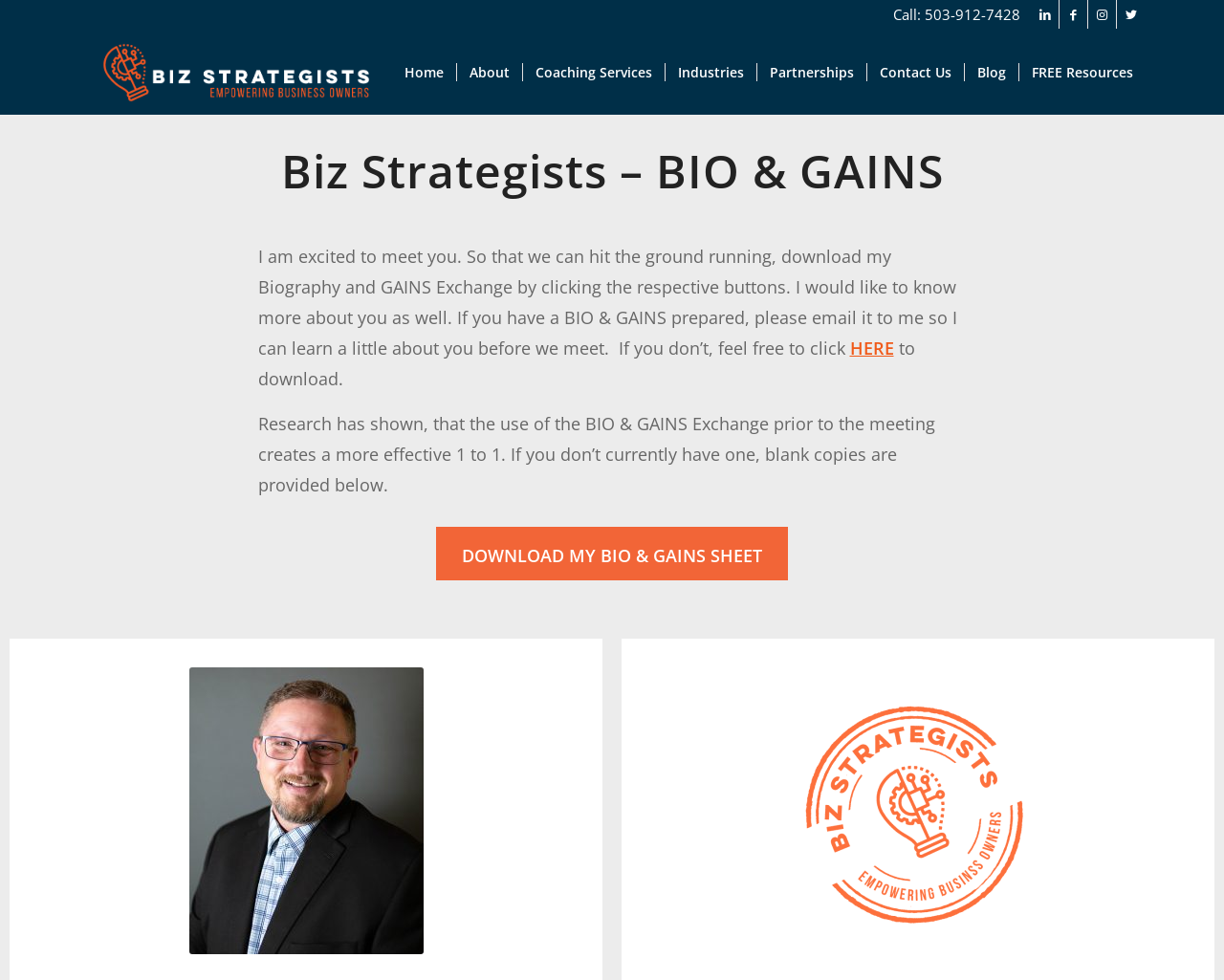Please find the bounding box coordinates of the element that needs to be clicked to perform the following instruction: "Click the LinkedIn link". The bounding box coordinates should be four float numbers between 0 and 1, represented as [left, top, right, bottom].

[0.842, 0.0, 0.865, 0.029]